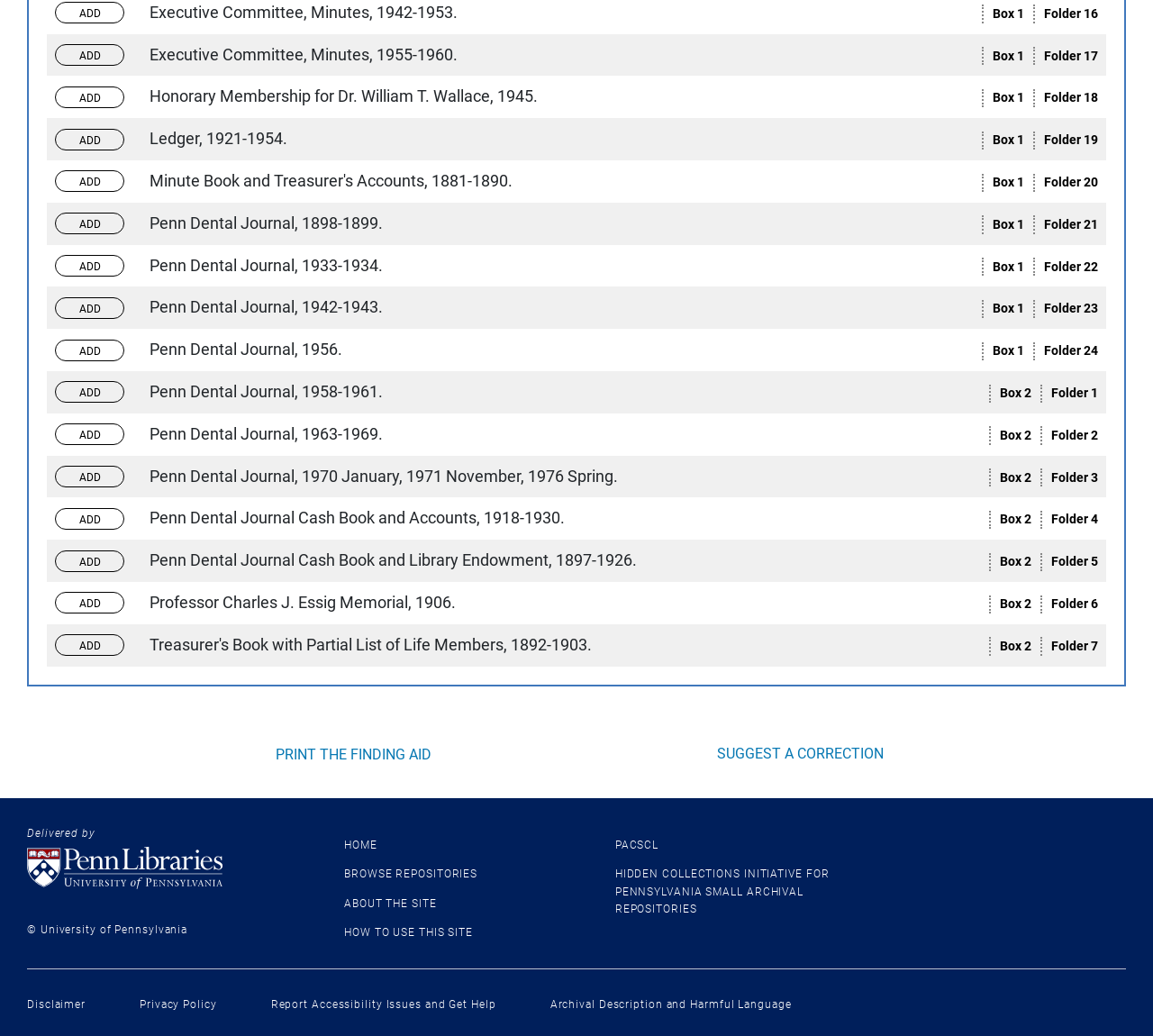Respond to the following question using a concise word or phrase: 
What is the name of the folder above 'Folder 17'?

Folder 16